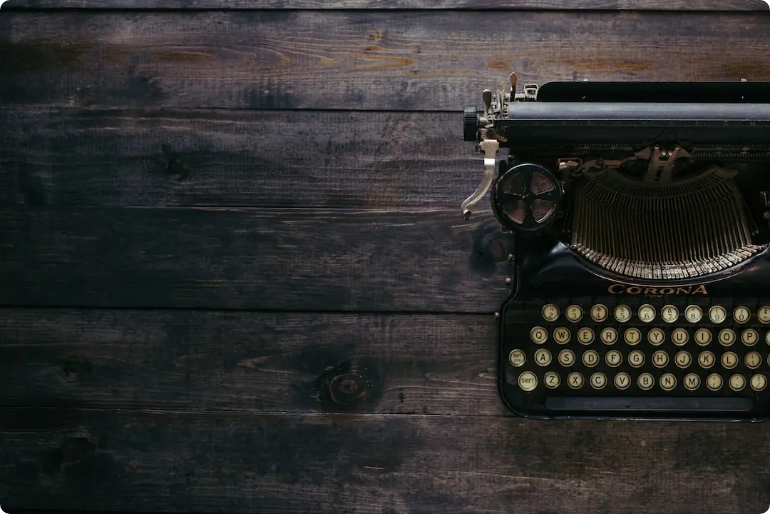Offer a detailed caption for the image presented.

The image features a classic Corona typewriter, elegantly set against a backdrop of dark wooden planks. The typewriter, a quintessential symbol of traditional writing, showcases its vintage design with brass-colored keys and a sleek black body. Its distinct features, including the circular carriage and intricate mechanisms, highlight the craftsmanship of the era it represents. This nostalgic piece serves as a reminder of the timeless art of writing, harking back to when each keystroke produced a tangible imprint on paper. The rustic environment further enhances the aesthetic, creating a warm, inviting atmosphere that appeals to both writers and lovers of vintage artifacts.